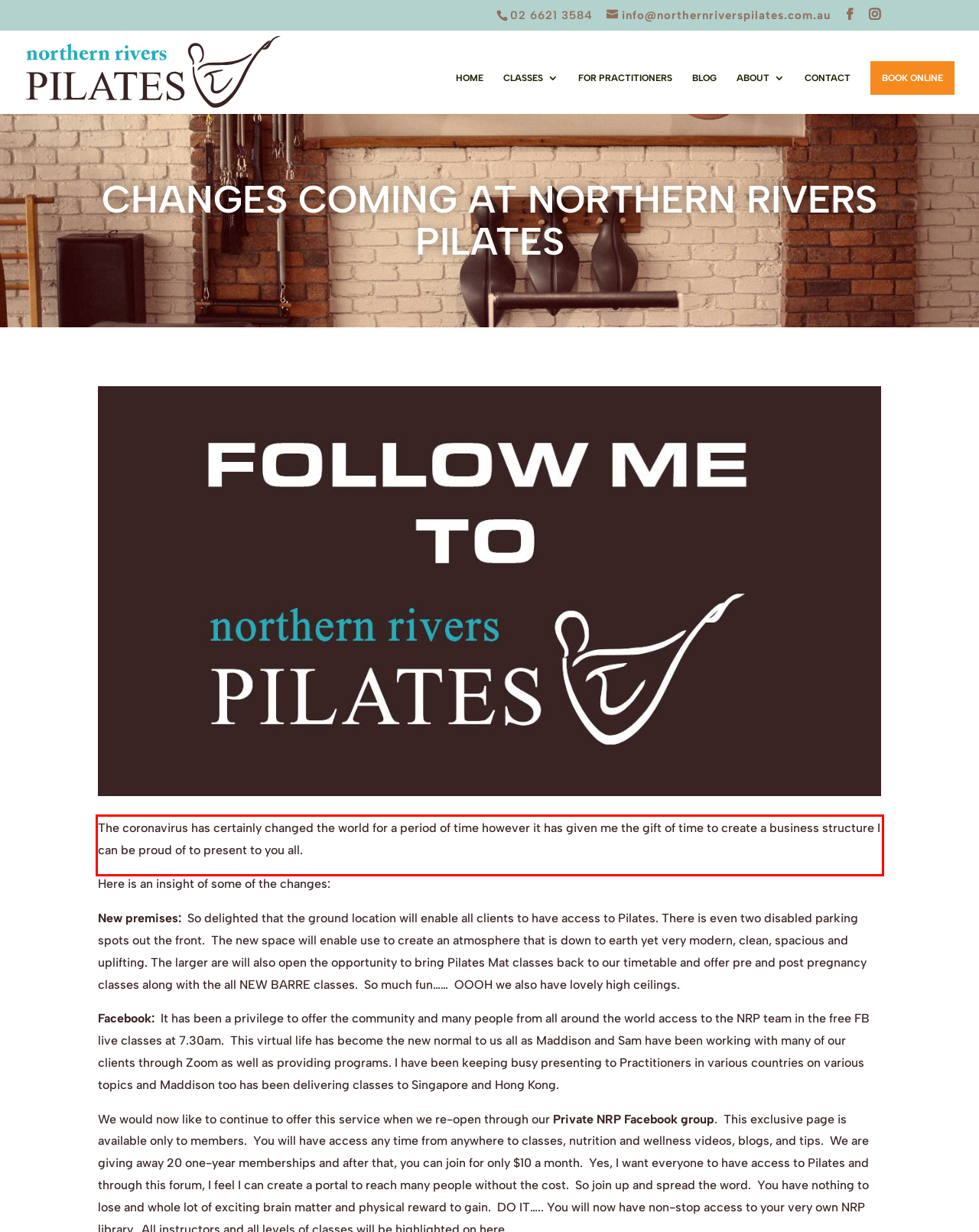You are given a webpage screenshot with a red bounding box around a UI element. Extract and generate the text inside this red bounding box.

The coronavirus has certainly changed the world for a period of time however it has given me the gift of time to create a business structure I can be proud of to present to you all.